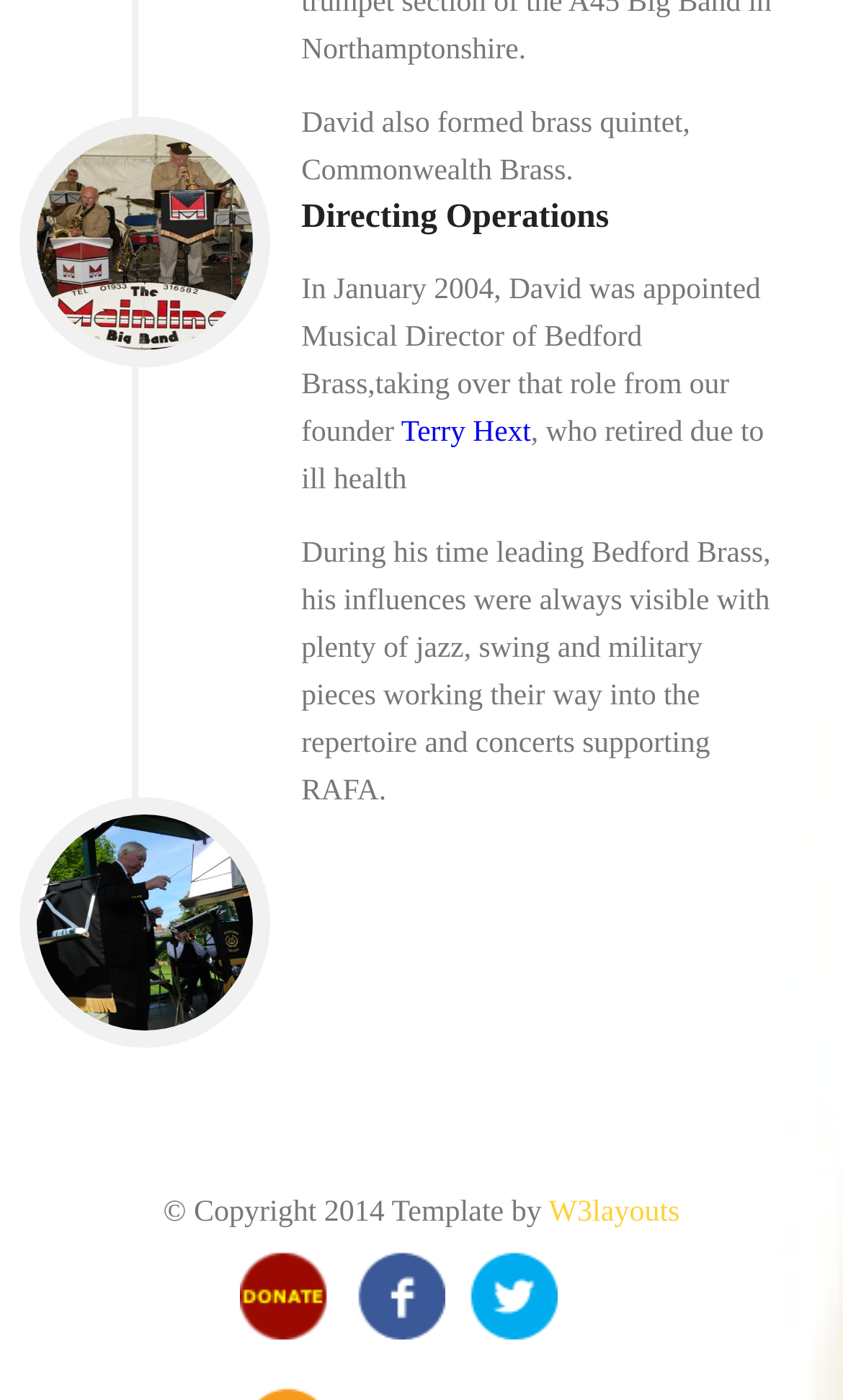Who designed the template of this webpage?
Using the image as a reference, deliver a detailed and thorough answer to the question.

The webpage has a copyright notice at the bottom, stating 'Template by W3layouts', indicating that W3layouts designed the template of this webpage.